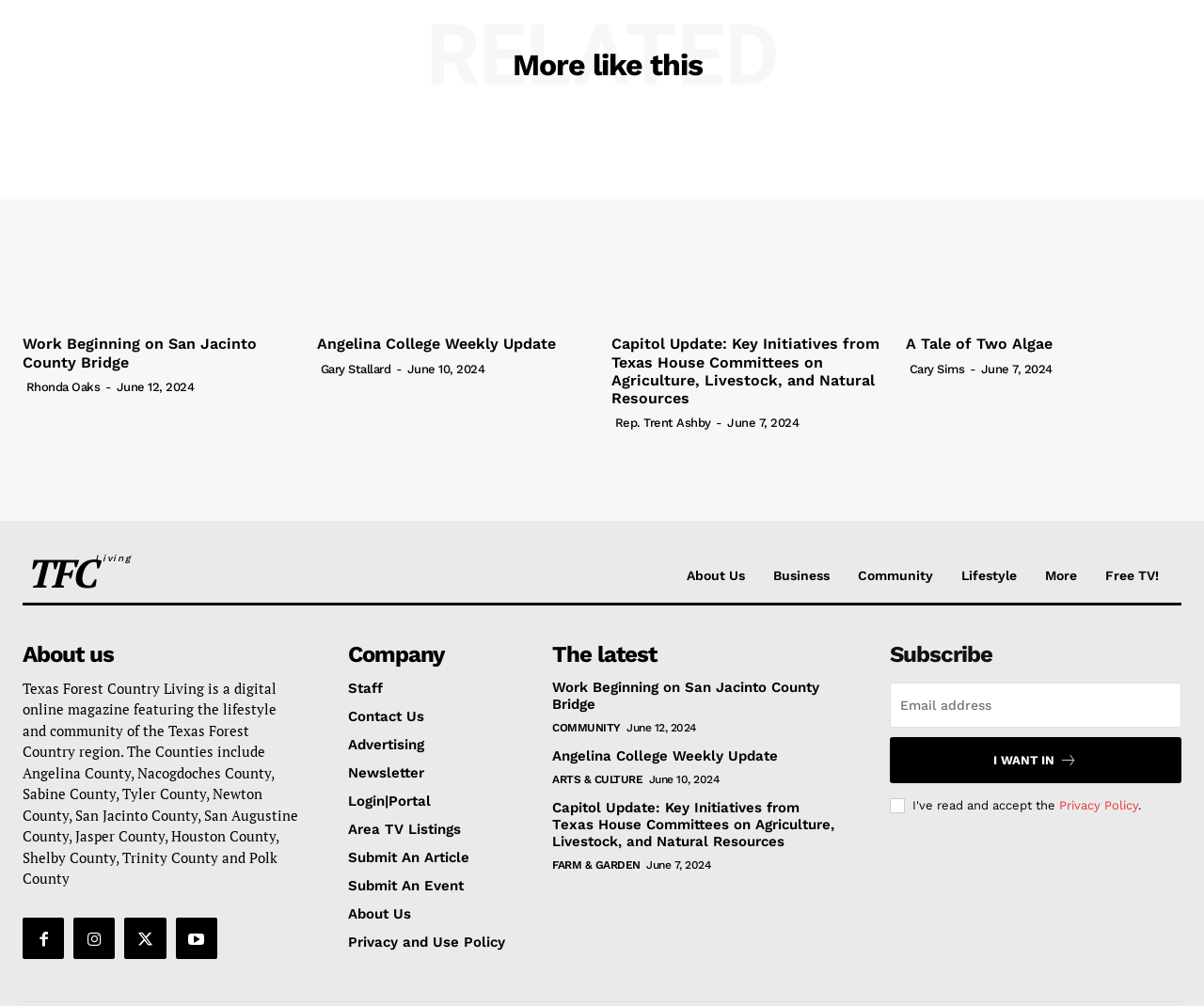Please specify the bounding box coordinates of the clickable region necessary for completing the following instruction: "Enter email address in the subscription box". The coordinates must consist of four float numbers between 0 and 1, i.e., [left, top, right, bottom].

[0.739, 0.678, 0.981, 0.723]